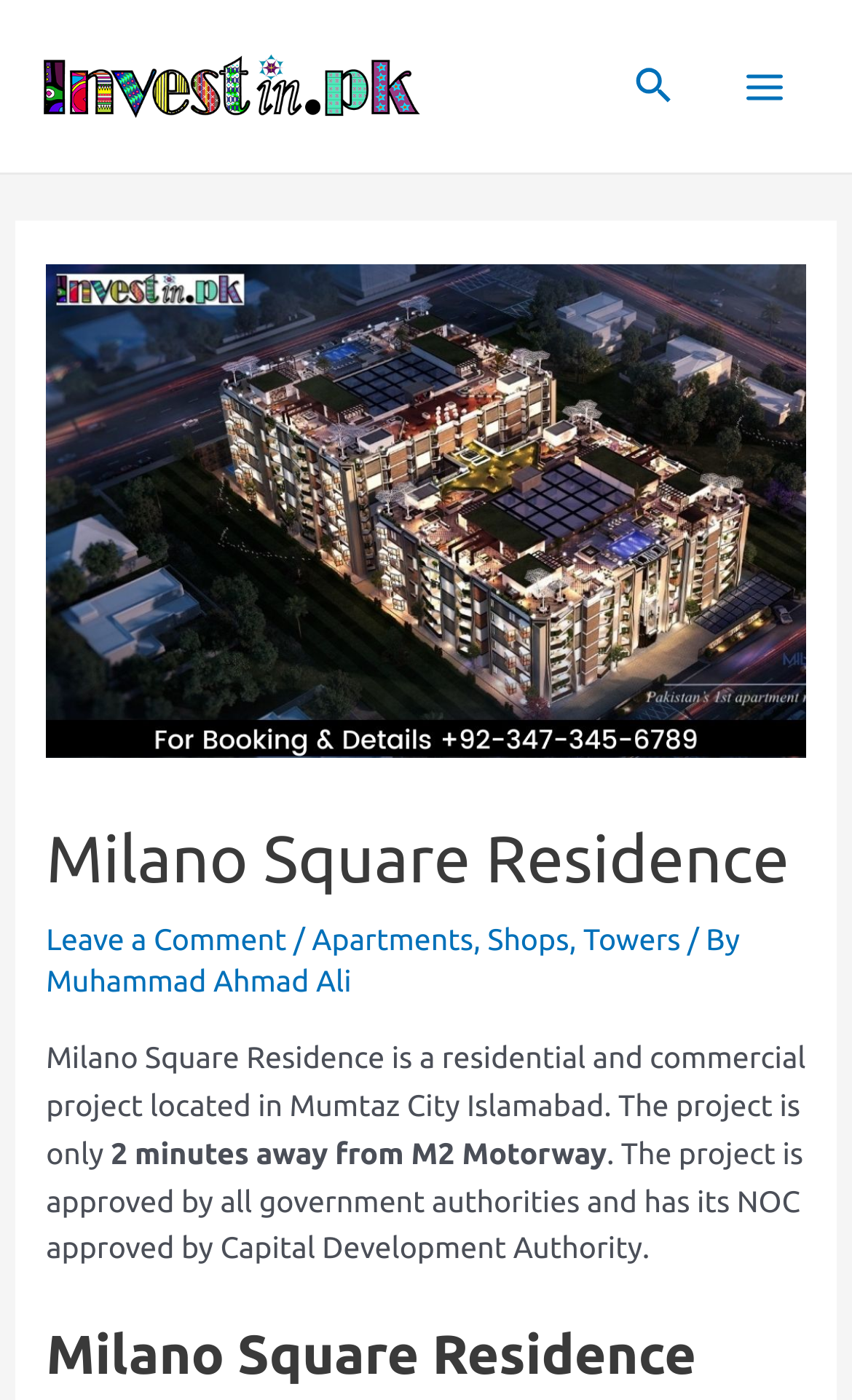Provide the bounding box coordinates of the HTML element this sentence describes: "Towers". The bounding box coordinates consist of four float numbers between 0 and 1, i.e., [left, top, right, bottom].

[0.685, 0.658, 0.799, 0.683]